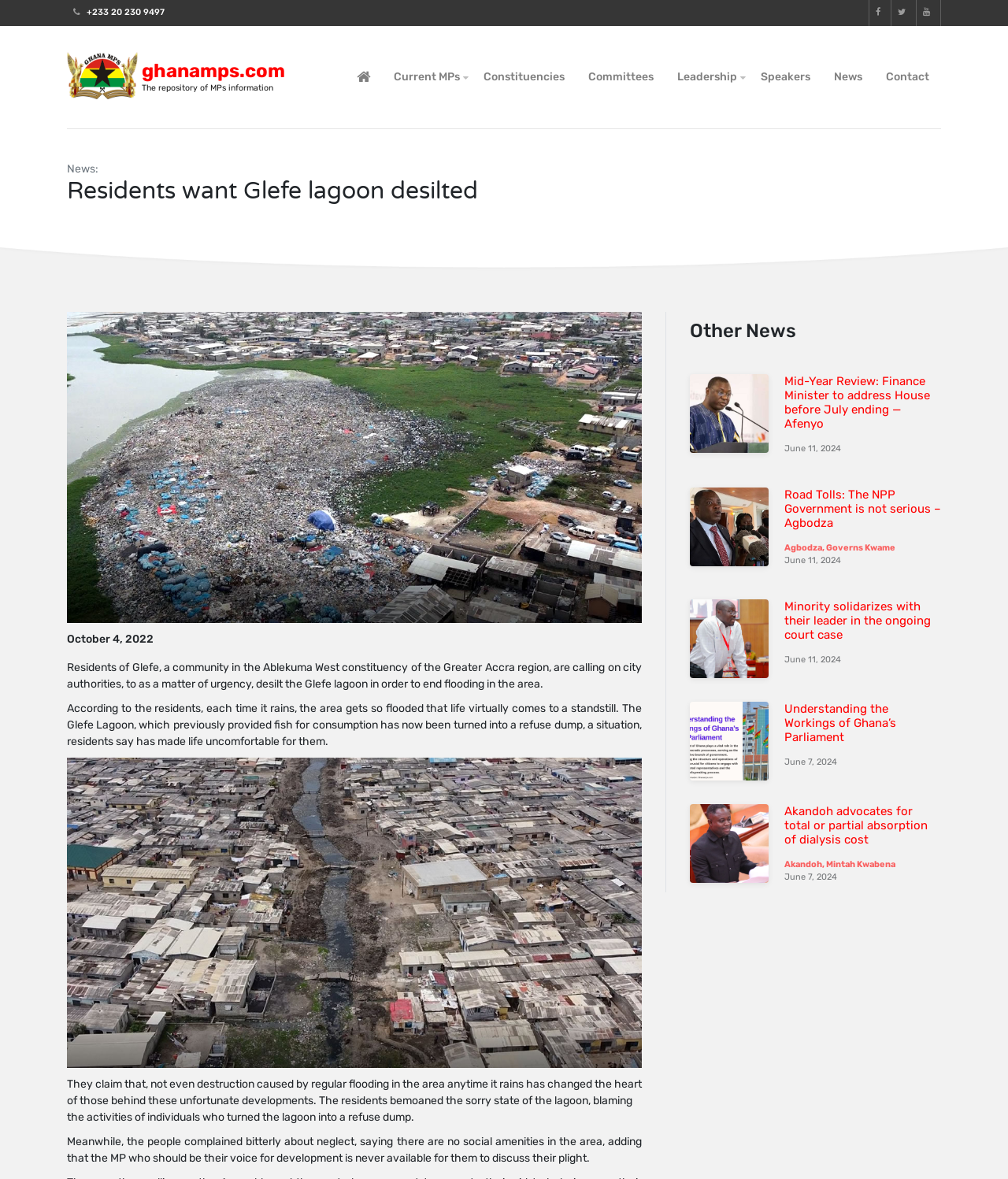Determine the bounding box coordinates for the area that should be clicked to carry out the following instruction: "View the 'Constituencies' page".

[0.468, 0.055, 0.572, 0.076]